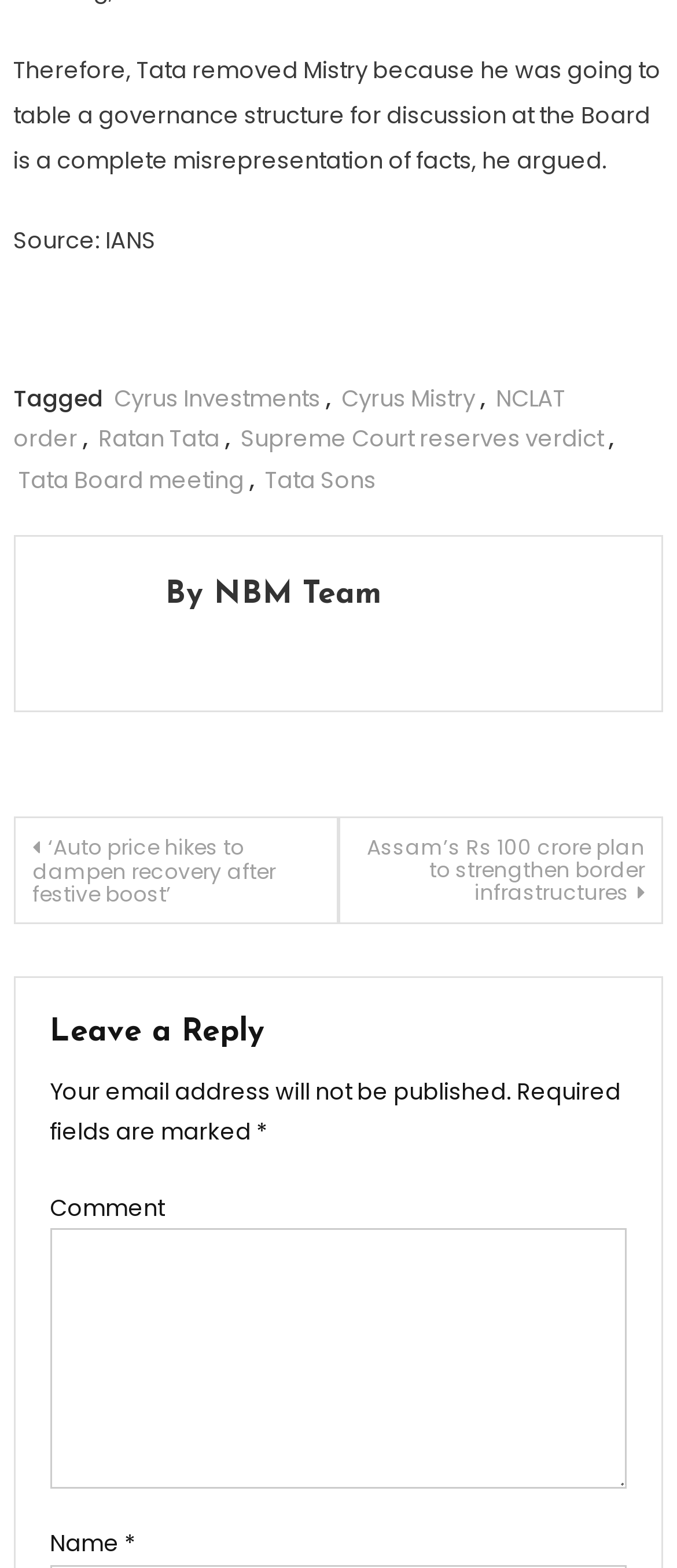What is the name of the author of this article?
Please answer the question with as much detail and depth as you can.

The answer can be found by looking at the heading element with the text 'By NBM Team' which is located at the bottom of the article content.